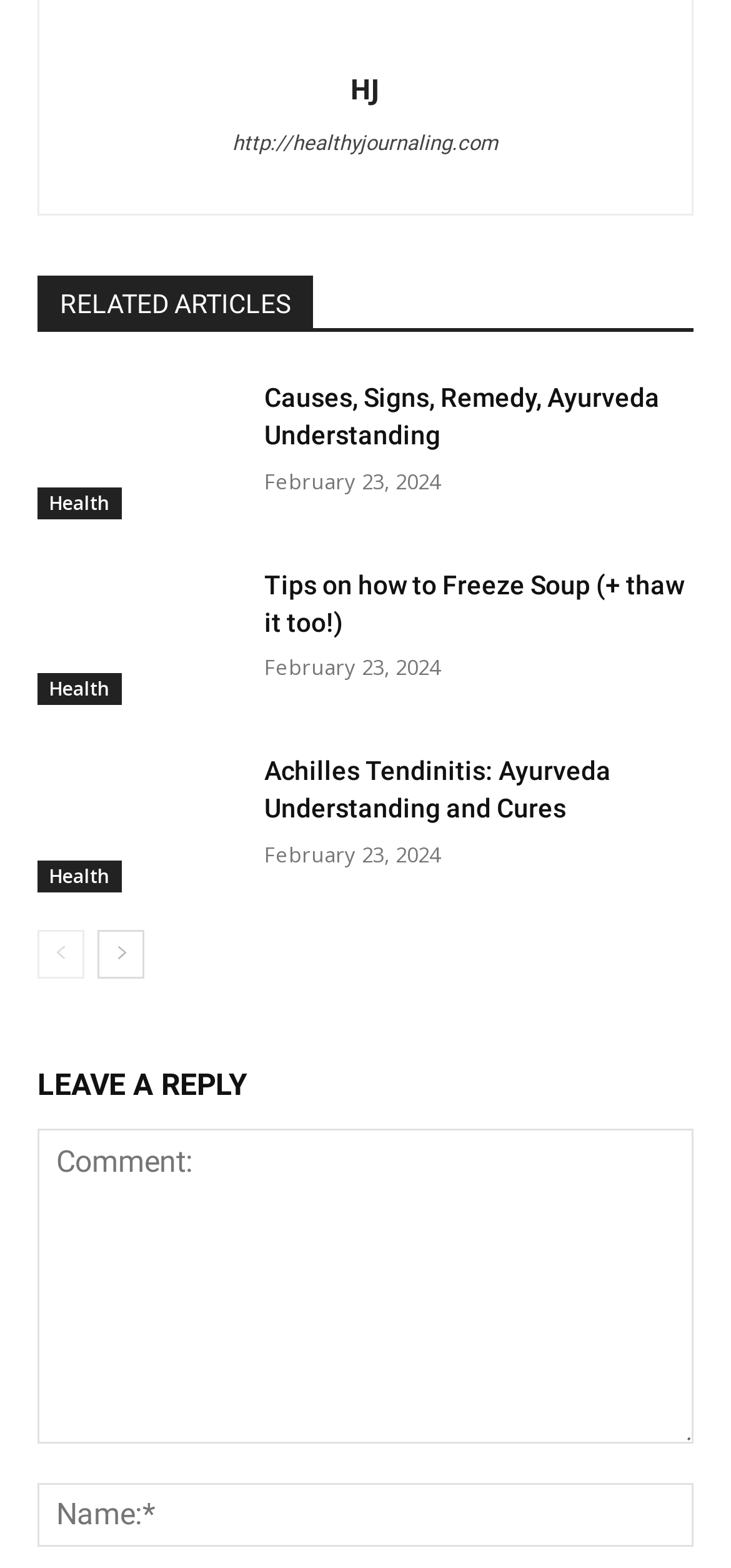Please determine the bounding box coordinates of the element to click in order to execute the following instruction: "Read the 'Tips on how to Freeze Soup (+ thaw it too!)' article". The coordinates should be four float numbers between 0 and 1, specified as [left, top, right, bottom].

[0.362, 0.362, 0.949, 0.409]